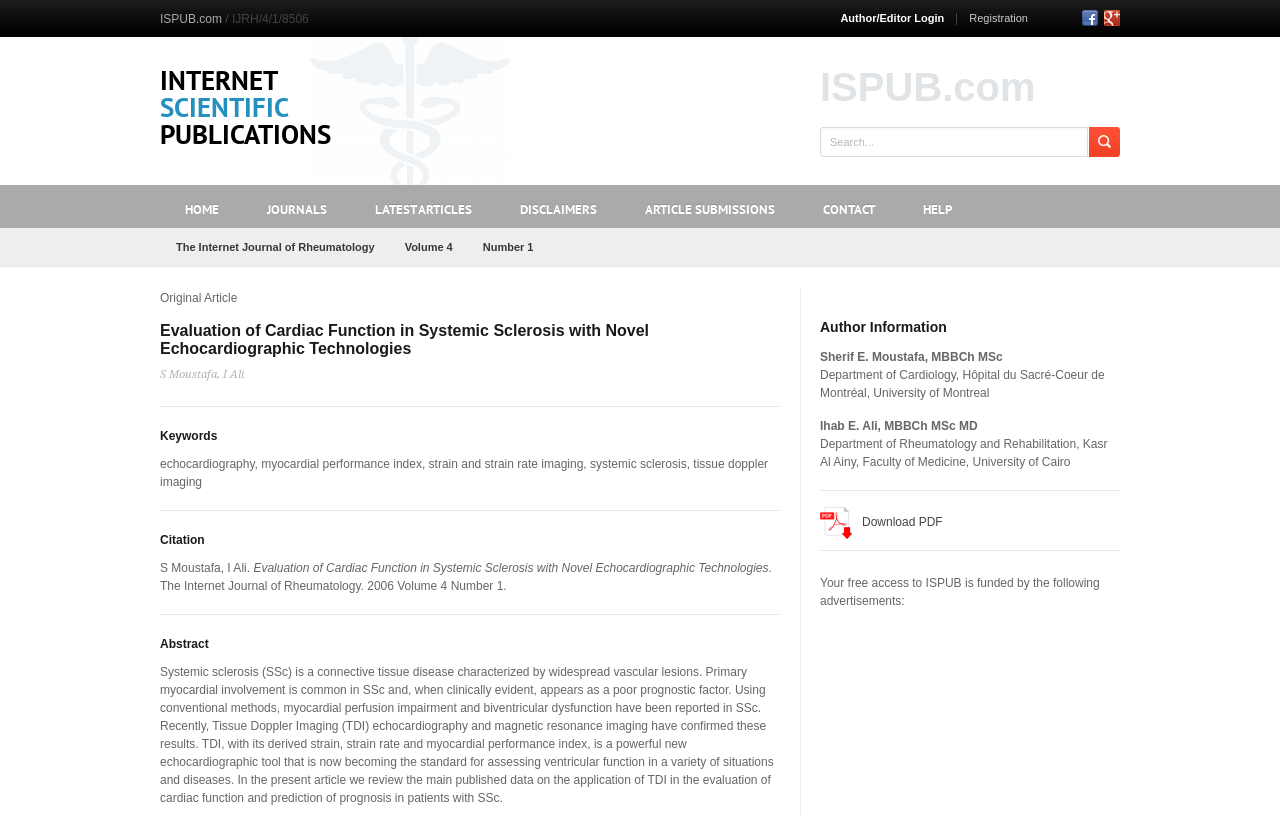Provide a single word or phrase to answer the given question: 
Who are the authors of the article?

S Moustafa, I Ali